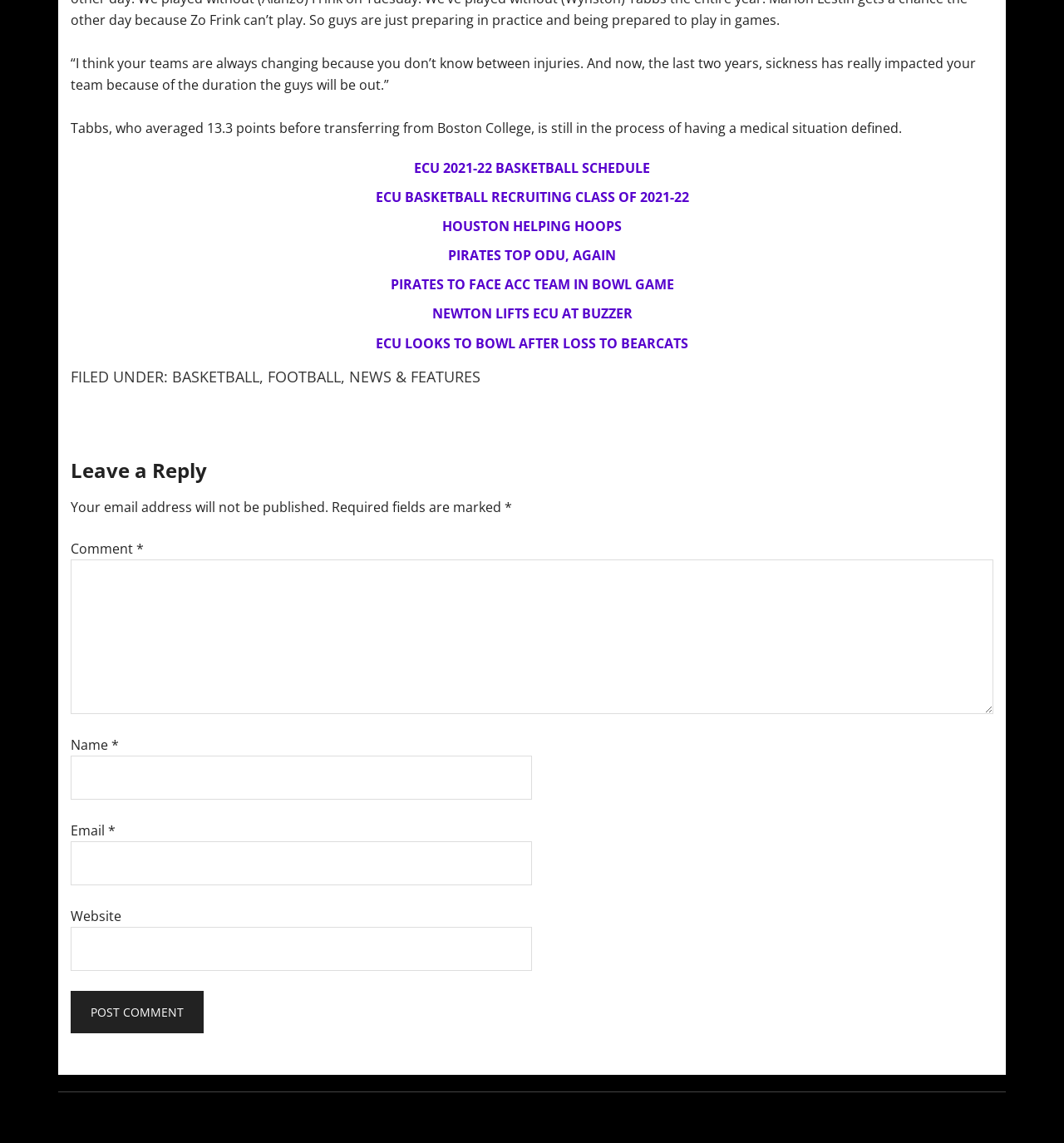Identify the bounding box coordinates for the region to click in order to carry out this instruction: "Click on the 'Post Comment' button". Provide the coordinates using four float numbers between 0 and 1, formatted as [left, top, right, bottom].

[0.066, 0.867, 0.191, 0.904]